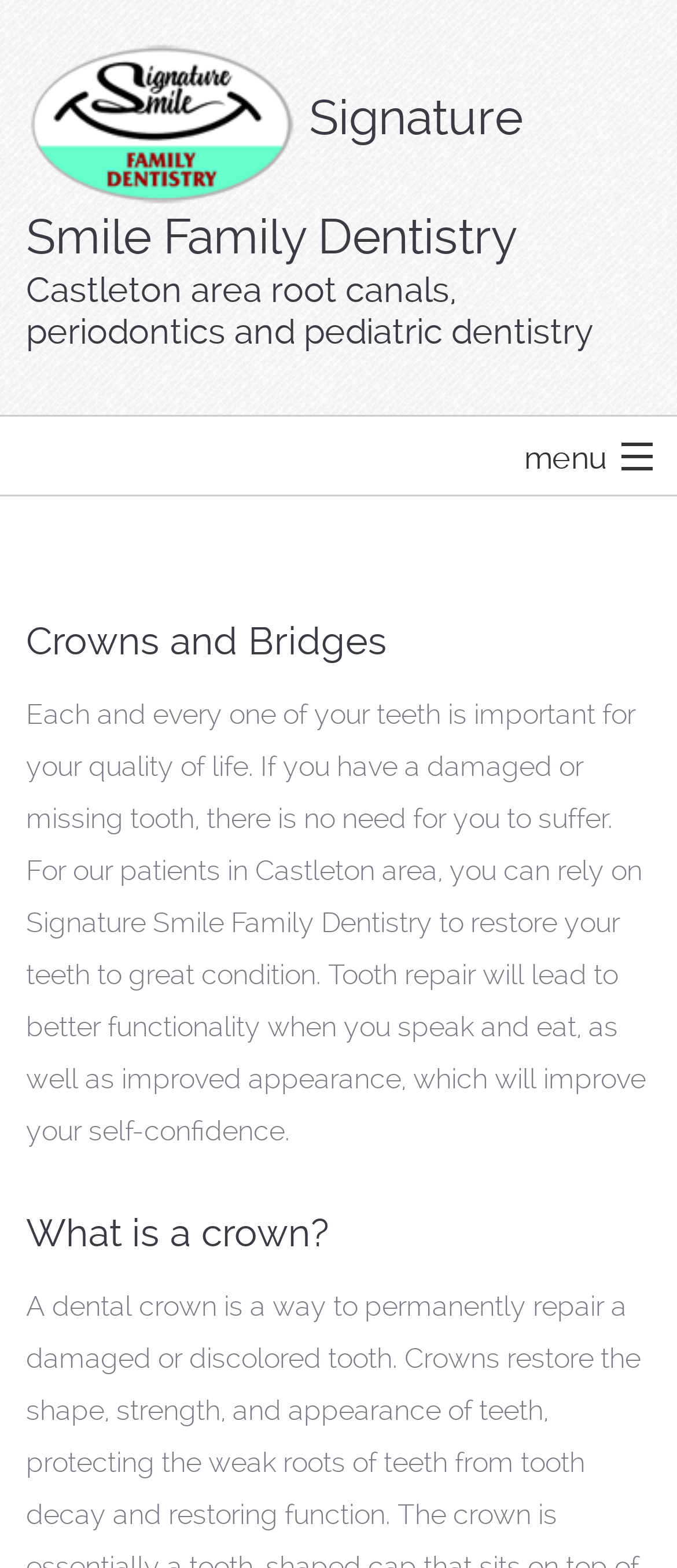Indicate the bounding box coordinates of the clickable region to achieve the following instruction: "Click the logo."

[0.038, 0.022, 0.962, 0.242]